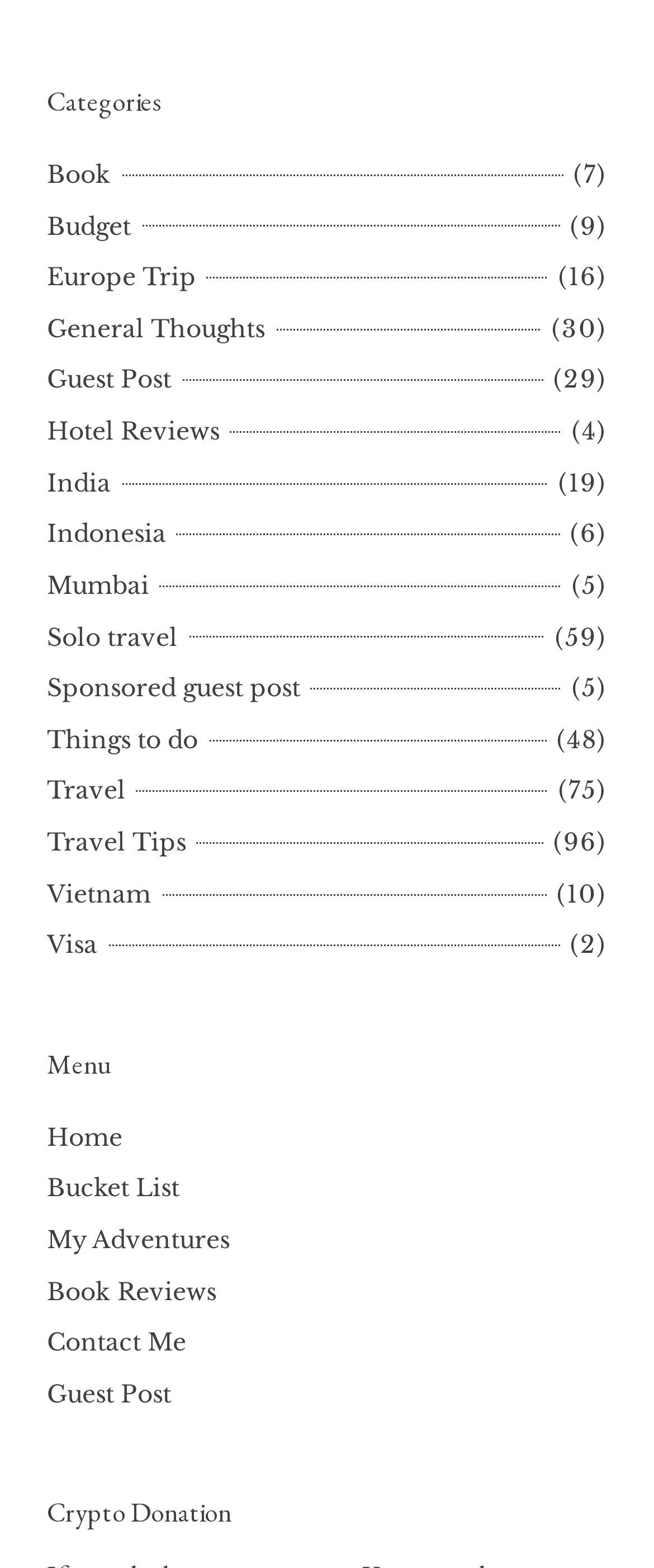Can you determine the bounding box coordinates of the area that needs to be clicked to fulfill the following instruction: "Read 'India' articles"?

[0.072, 0.298, 0.185, 0.317]